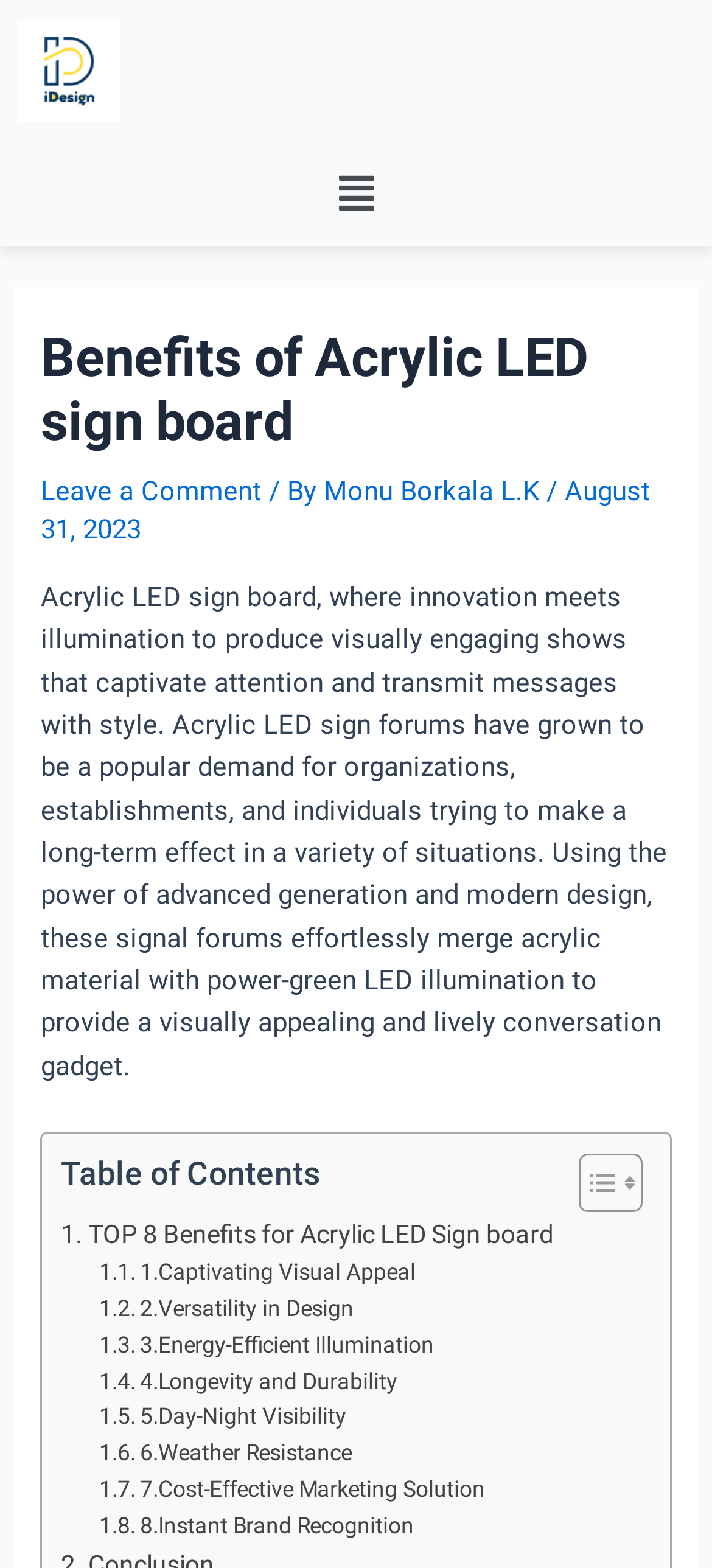Please mark the bounding box coordinates of the area that should be clicked to carry out the instruction: "View Packaging Machinery products".

None